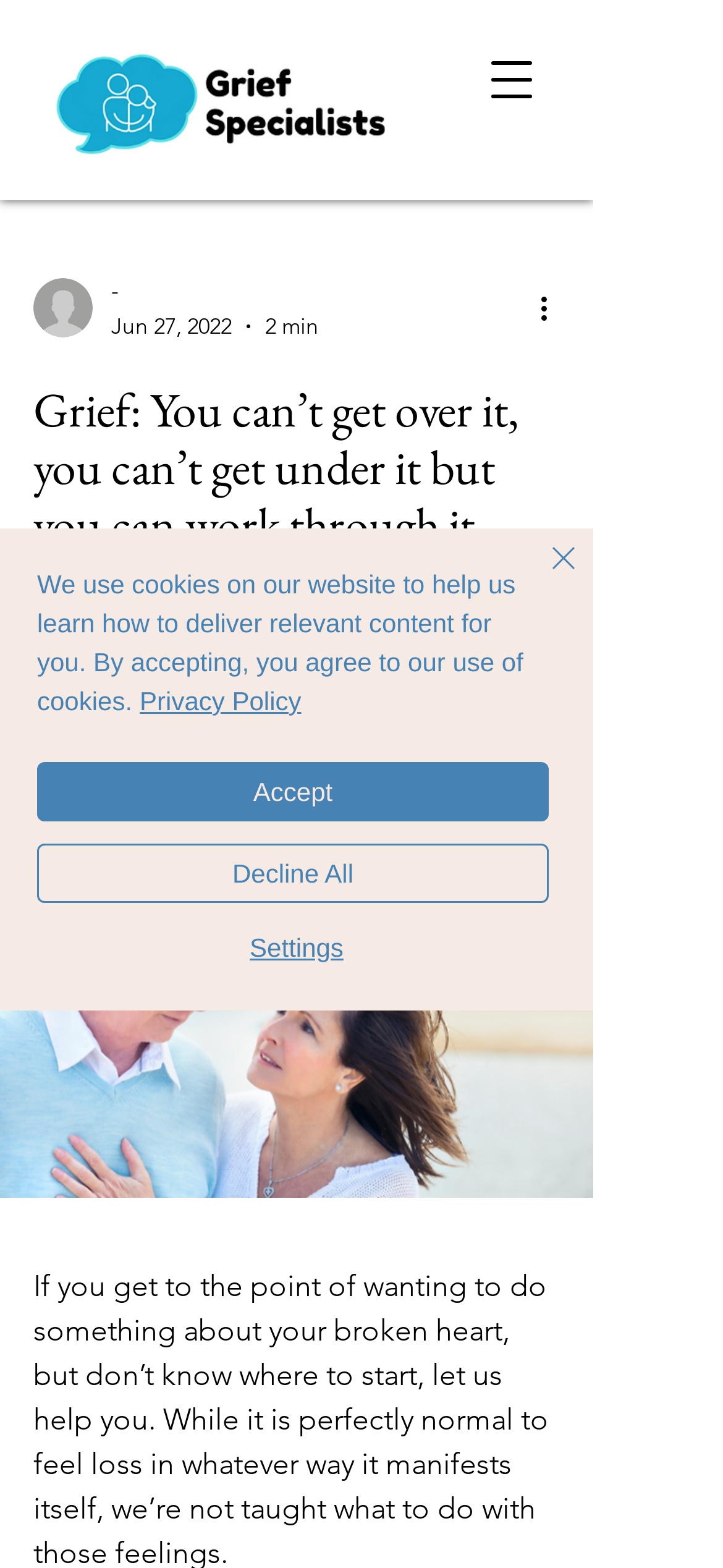Provide the bounding box coordinates for the UI element that is described as: "Privacy Policy".

[0.193, 0.438, 0.417, 0.456]